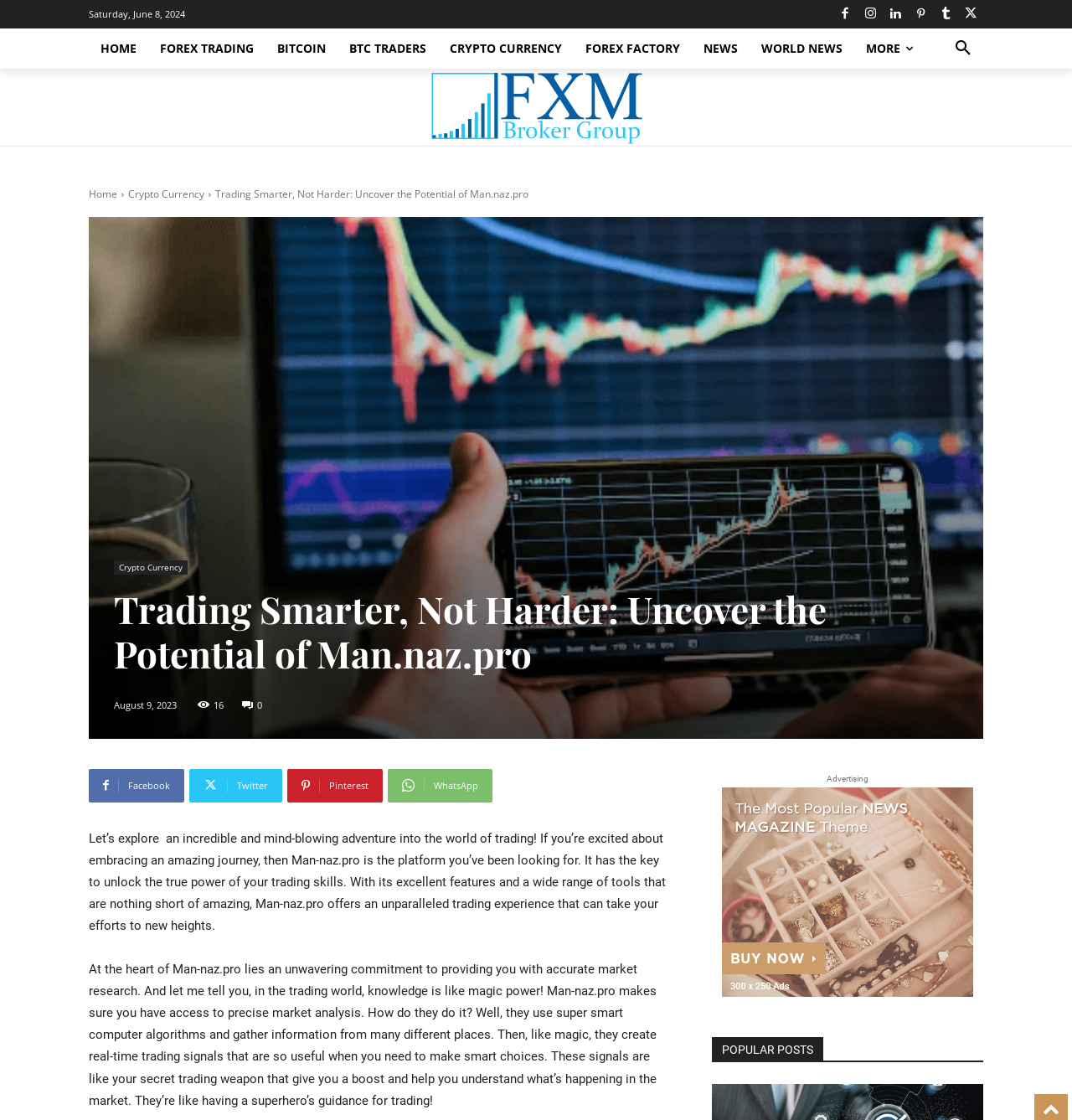What is the date displayed on the top left?
Answer the question in as much detail as possible.

I found the date 'Saturday, June 8, 2024' displayed on the top left of the webpage, which is a StaticText element with bounding box coordinates [0.083, 0.007, 0.173, 0.018].